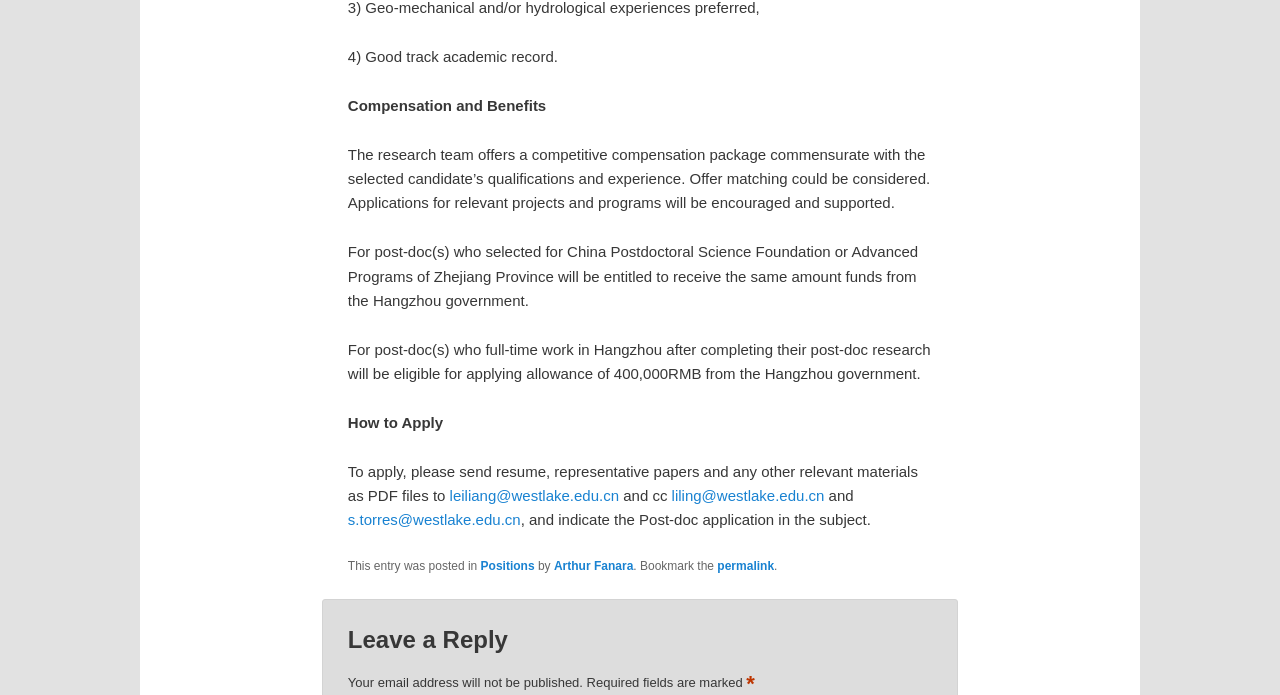Who posted this entry?
Based on the screenshot, give a detailed explanation to answer the question.

The webpage indicates that this entry was posted by Arthur Fanara, as shown in the footer section.